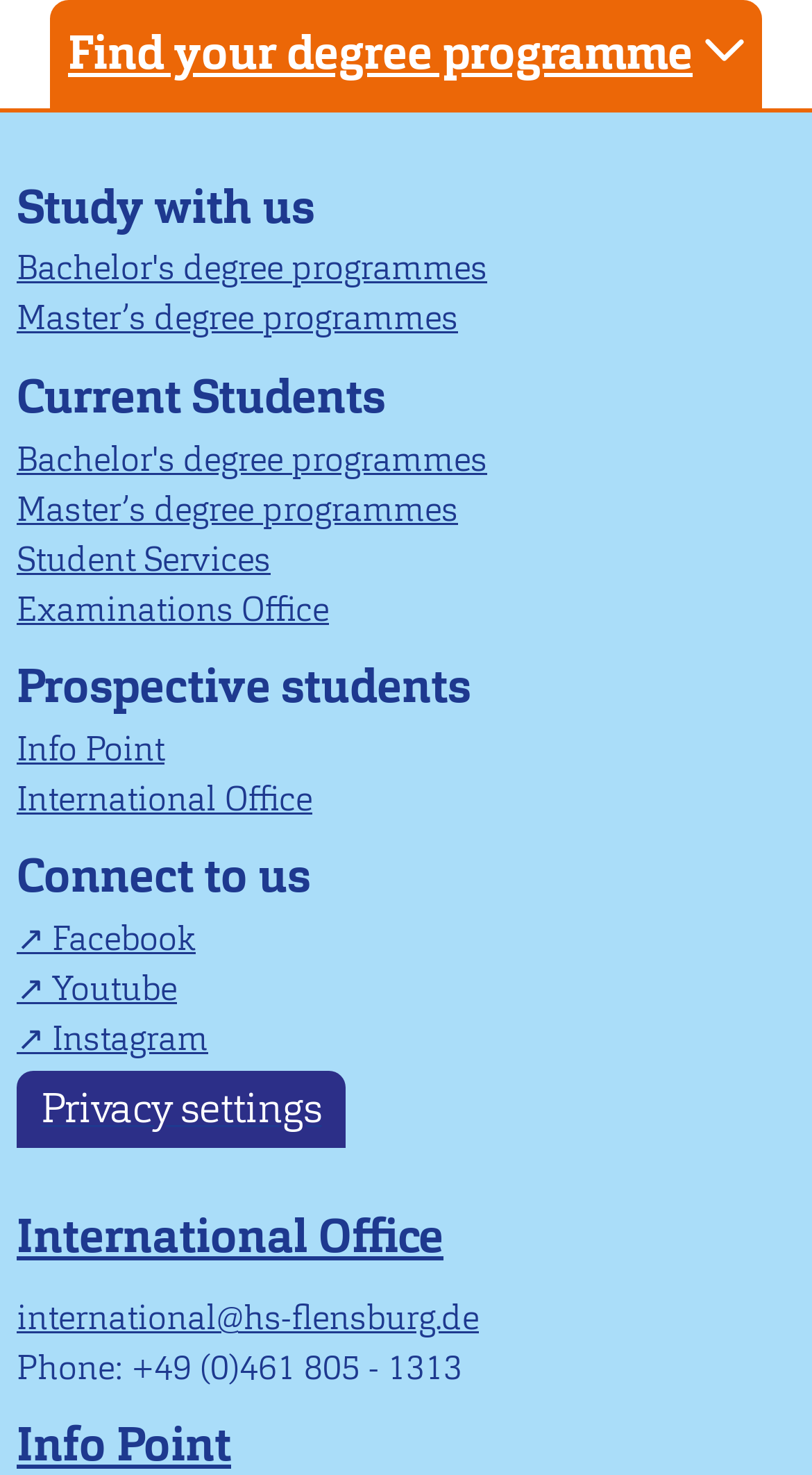How many links are available in the 'Study with us' section?
Look at the image and answer with only one word or phrase.

2